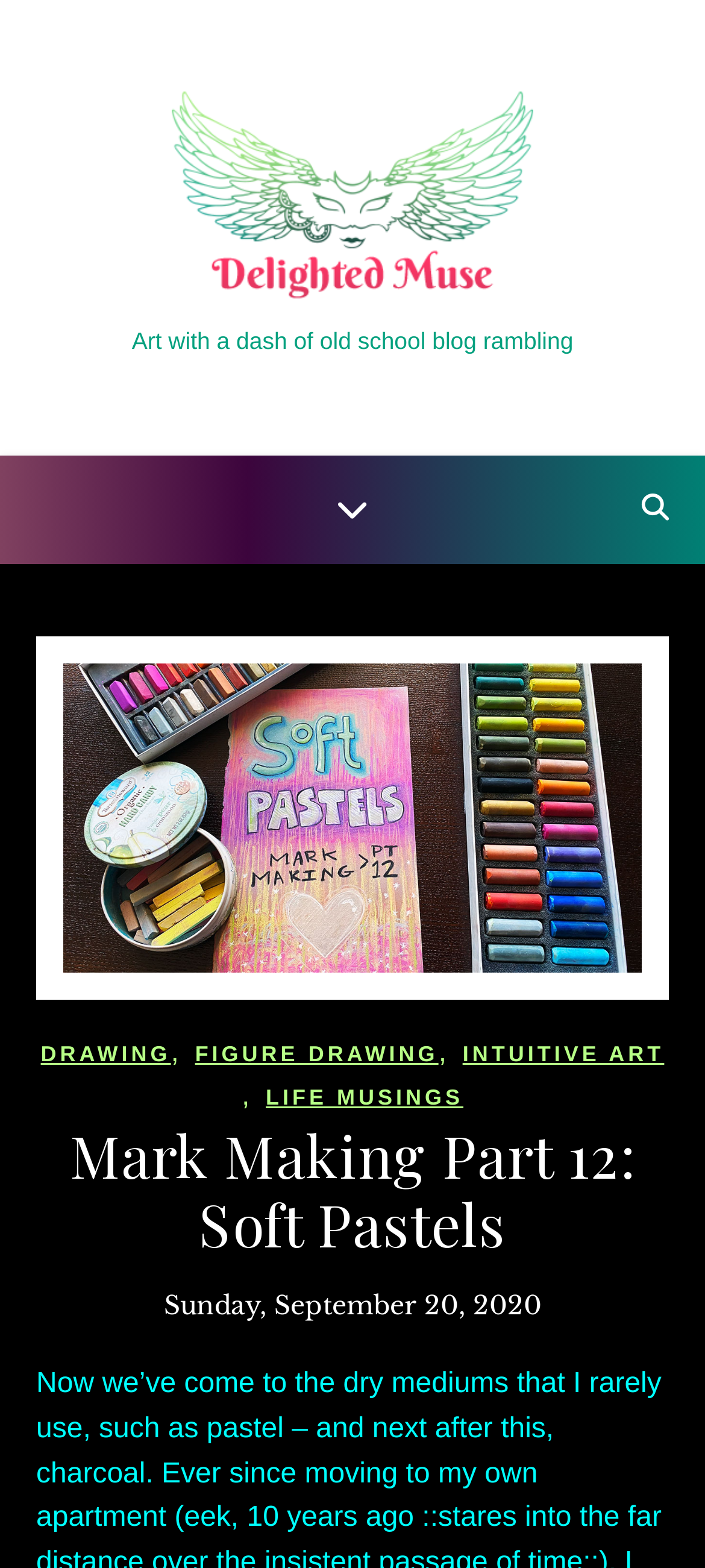What type of art is being discussed?
Give a single word or phrase as your answer by examining the image.

Drawing